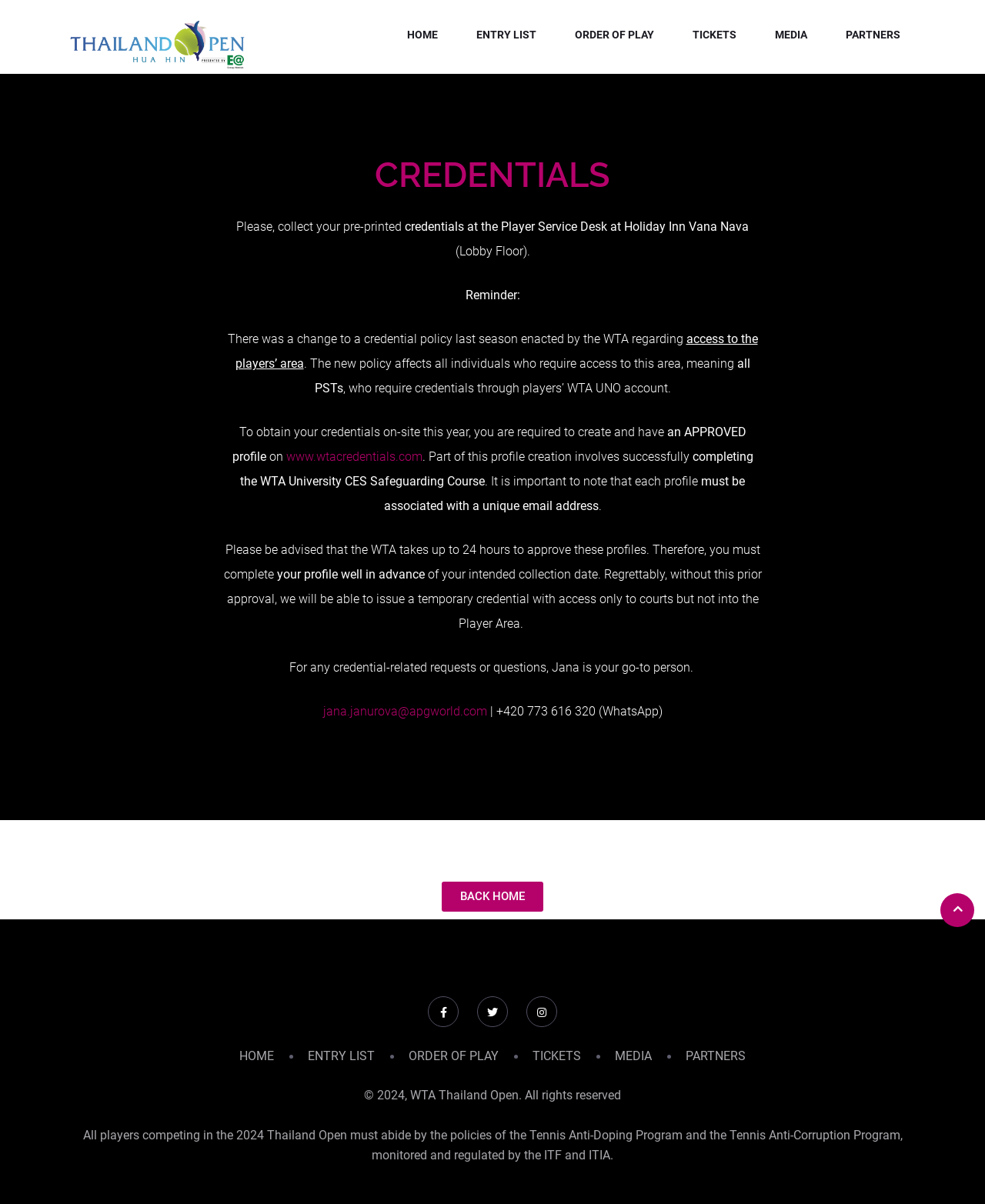Look at the image and give a detailed response to the following question: What is required to obtain credentials on-site?

To obtain credentials on-site, players need to create and have an approved profile on wtacredentials.com. This is mentioned in the static text 'To obtain your credentials on-site this year, you are required to create and have an APPROVED profile on www.wtacredentials.com'.